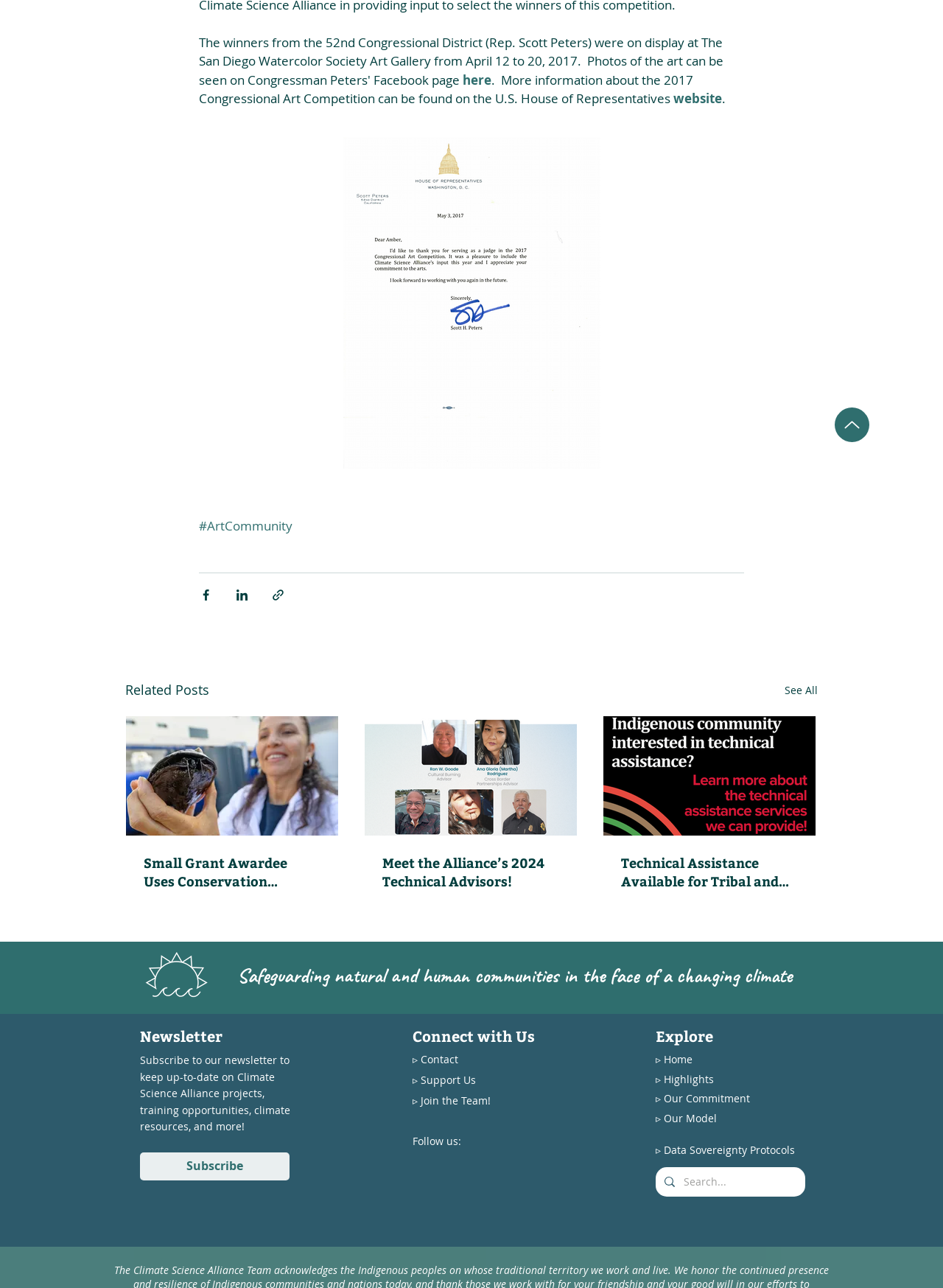Determine the bounding box coordinates for the UI element matching this description: "Subscribe".

[0.148, 0.894, 0.307, 0.916]